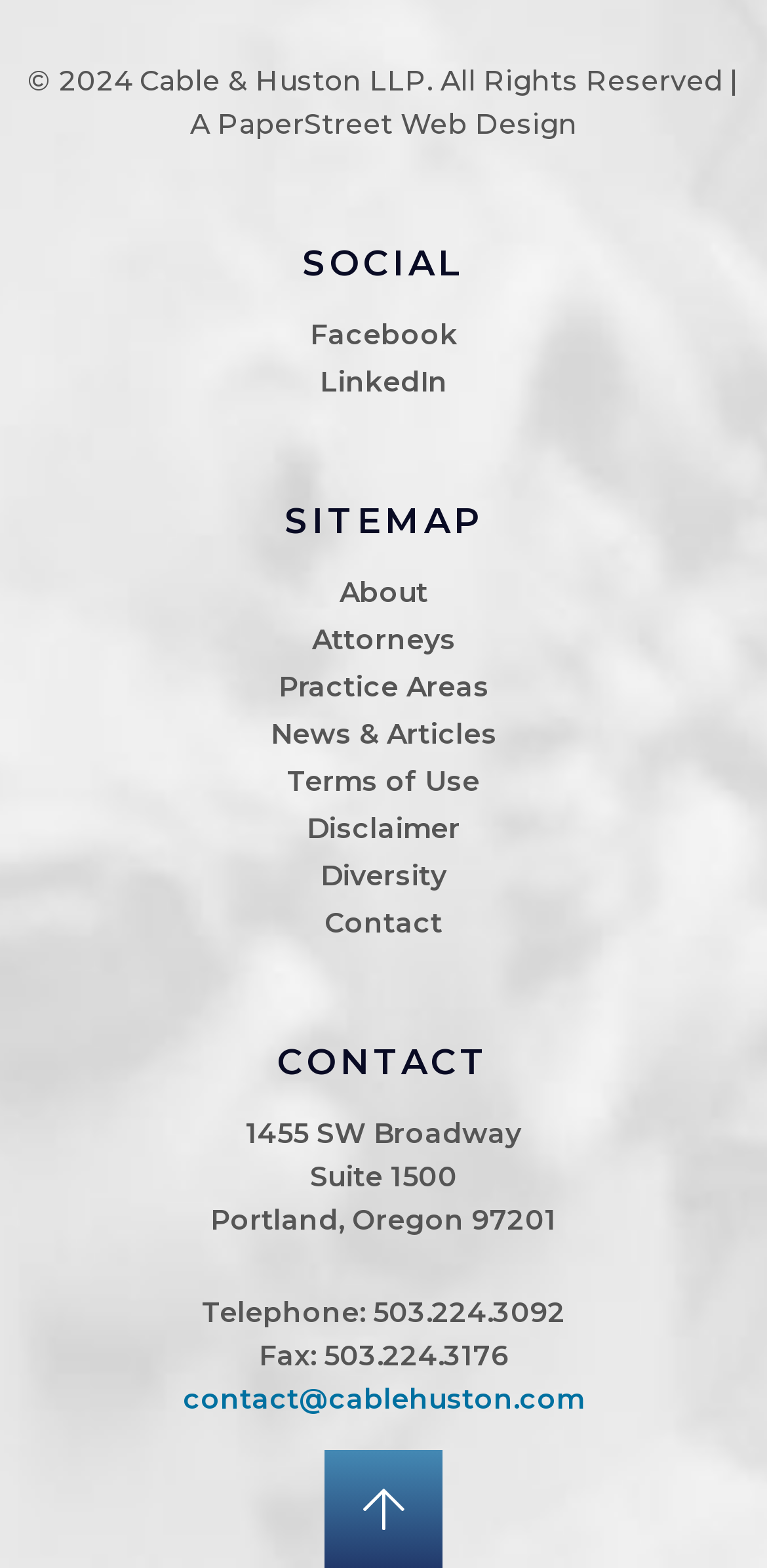Identify the bounding box coordinates for the region of the element that should be clicked to carry out the instruction: "Visit Cable & Huston LLP website". The bounding box coordinates should be four float numbers between 0 and 1, i.e., [left, top, right, bottom].

[0.182, 0.04, 0.556, 0.062]